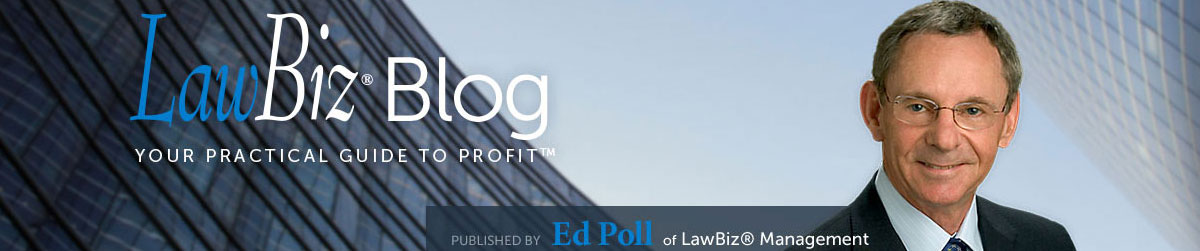Analyze the image and give a detailed response to the question:
Who publishes the LawBiz Blog?

The information about the publisher is provided at the bottom of the image, stating that the blog is published by Ed Poll of LawBiz Management, highlighting his expertise in guiding legal professionals towards enhanced profitability and successful practices.